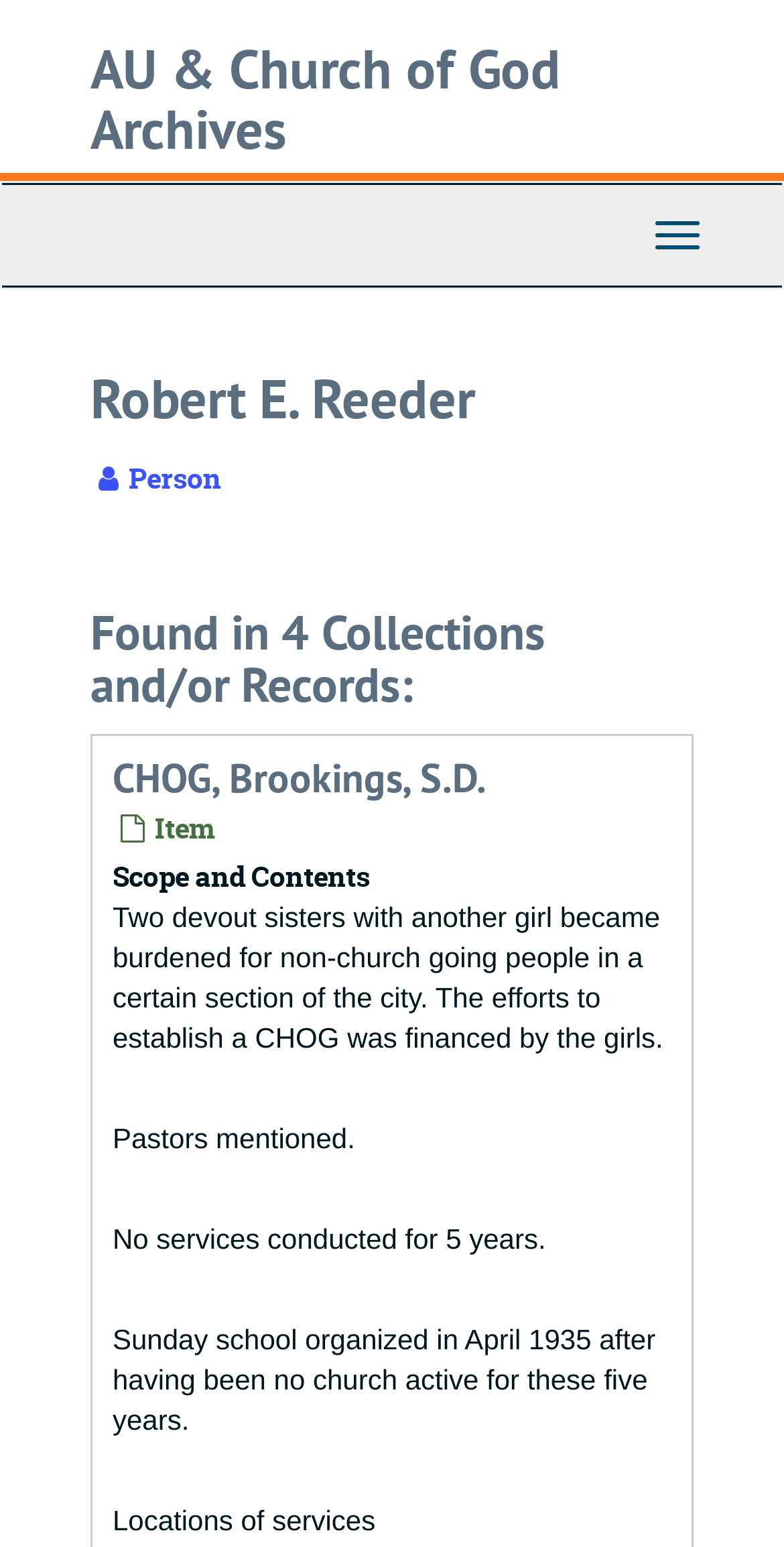Summarize the contents and layout of the webpage in detail.

The webpage is about Robert E. Reeder, with a prominent heading displaying his name at the top center of the page. Below the heading, there is a brief description of the person, indicated by the text "Person". 

On the top right corner, there is a navigation menu with a toggle button labeled "Toggle Navigation". 

The main content of the page is divided into sections, with headings and paragraphs of text. The first section is titled "Found in 4 Collections and/or Records:", followed by a list of items, including "CHOG, Brookings, S.D.", which is a link. 

Below this section, there are several paragraphs of text describing the scope and contents of the collections, including the efforts to establish a CHOG, pastors mentioned, and the history of Sunday school organization. These paragraphs are arranged in a vertical column, with each paragraph positioned below the previous one. 

There are no images on the page. The overall layout is organized, with clear headings and concise text, making it easy to read and navigate.